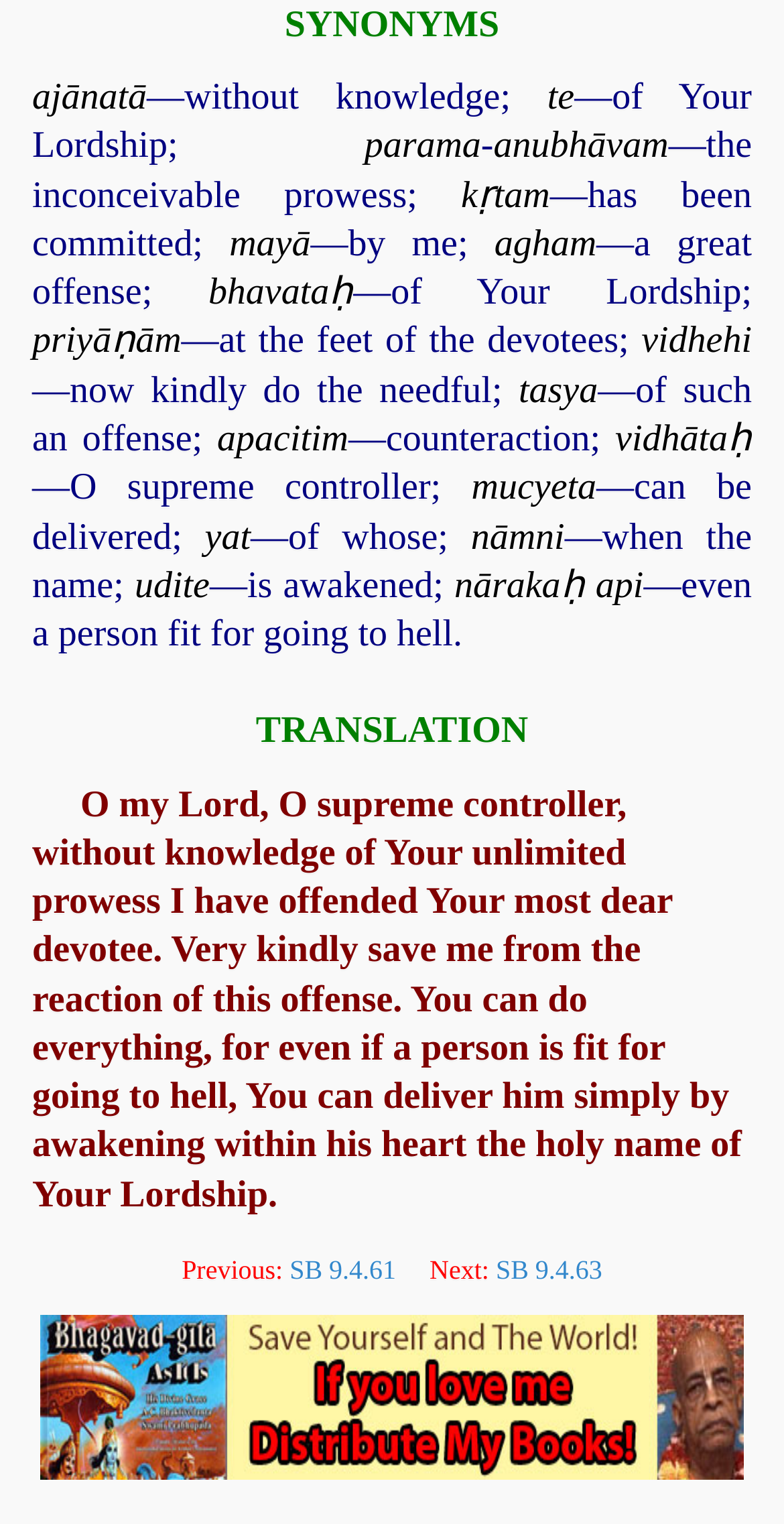Provide the bounding box for the UI element matching this description: "Instagram".

None